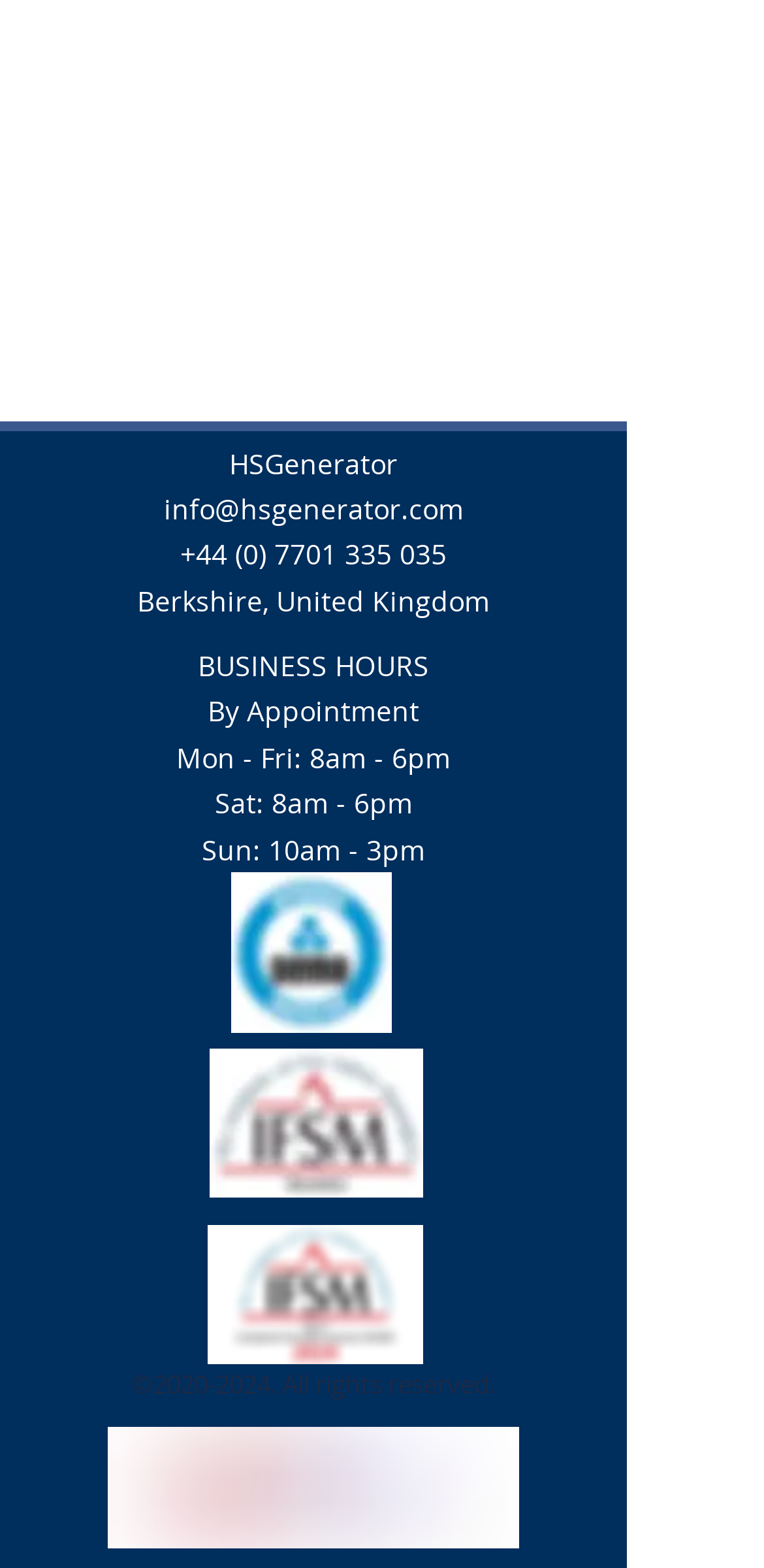Extract the bounding box coordinates for the HTML element that matches this description: "info@hsgenerator.com". The coordinates should be four float numbers between 0 and 1, i.e., [left, top, right, bottom].

[0.214, 0.312, 0.606, 0.336]